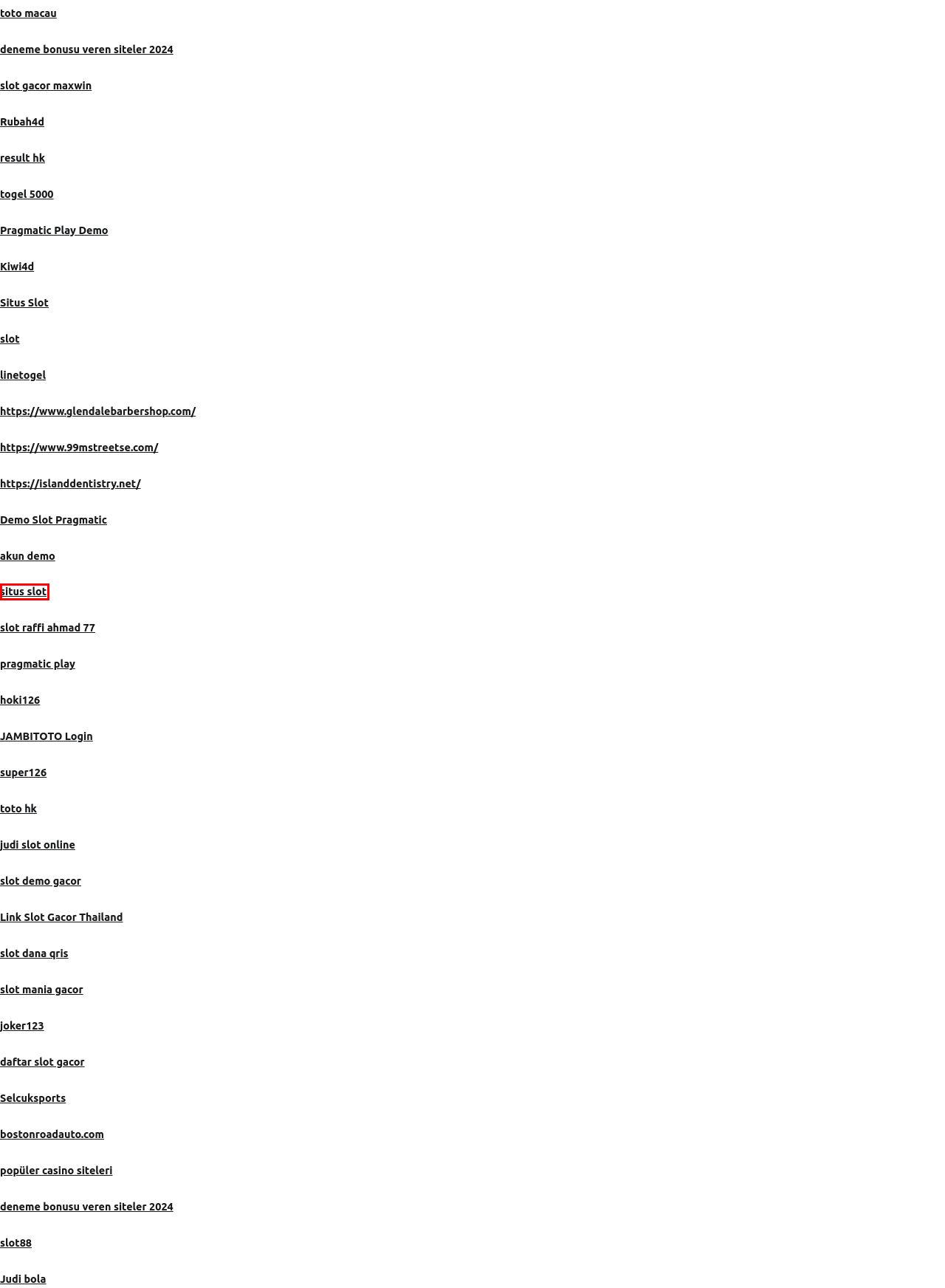You are presented with a screenshot of a webpage containing a red bounding box around a particular UI element. Select the best webpage description that matches the new webpage after clicking the element within the bounding box. Here are the candidates:
A. TEKTOKBET : Dewa Raja Slot Online Indonesia Slot777 Pola Slot Gacor Hari Ini
B. AMERTA88: Situs Slot Gacor Hari Ini & Daftar Slot Gacor Terbaru
C. Garuda303: Situs Slot Gacor Hari Ini & Slot88 Maxwin Terpercaya
D. JAMBITOTO: Situs Judi Toto Togel Online Terbaik di Jambi
E. Demo Pragmatic Gacor: Coba Main Pragmatic Play Slot Demo X500 Terbaru Anti Lag
F. Index of /
G. SLOT88: Link Resmi Situs Slot Gacor Hari Ini Scatter Hitam
H. SLOT MANIA: Big77 Daftar Situs Slot 77 Gacor Hari Ini Gampang Menang

B